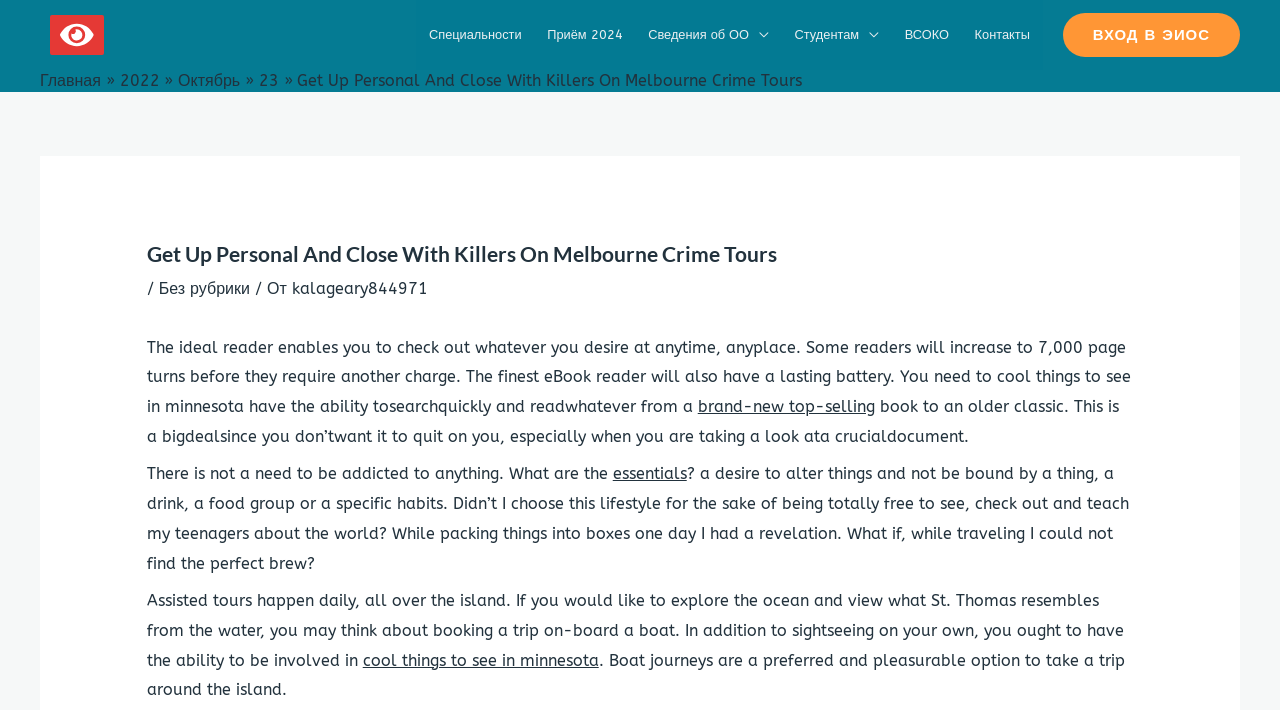Describe all the key features and sections of the webpage thoroughly.

The webpage is about Melbourne Crime Tours, with a focus on getting up close and personal with killers. At the top left corner, there is a header widget with a link. Below it, a navigation menu spans across the top of the page, containing links to various sections of the website, including "Специальности", "Приём 2024", and "Контакты". 

On the top right corner, there is a link to "ВХОД В ЭИОС". Below the navigation menu, there is another navigation section with links to "Главная", "2022", "Октябрь", and "23". 

The main content of the page is a blog post titled "Get Up Personal And Close With Killers On Melbourne Crime Tours". The post is divided into several paragraphs, with links to other articles or websites scattered throughout. The text discusses the benefits of eBook readers, the importance of being free from addiction, and the experience of taking a boat tour around an island. 

There are several links within the text, including "brand-new top-selling", "essentials", and "cool things to see in minnesota". The post also mentions the ability to search quickly and read various types of documents.